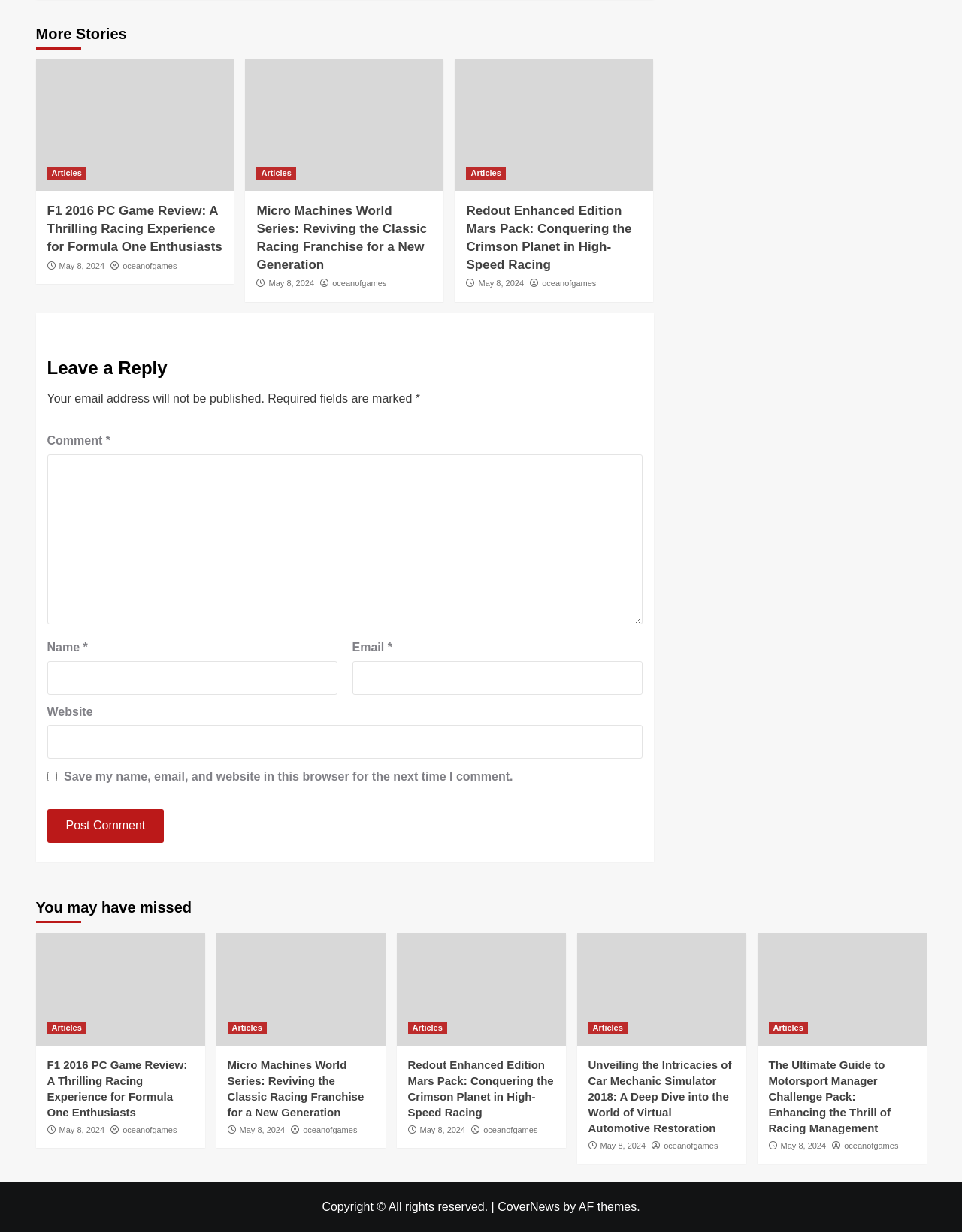Find the bounding box coordinates of the clickable area that will achieve the following instruction: "Click on the 'F1 2016 PC Game Review' article".

[0.049, 0.164, 0.232, 0.208]